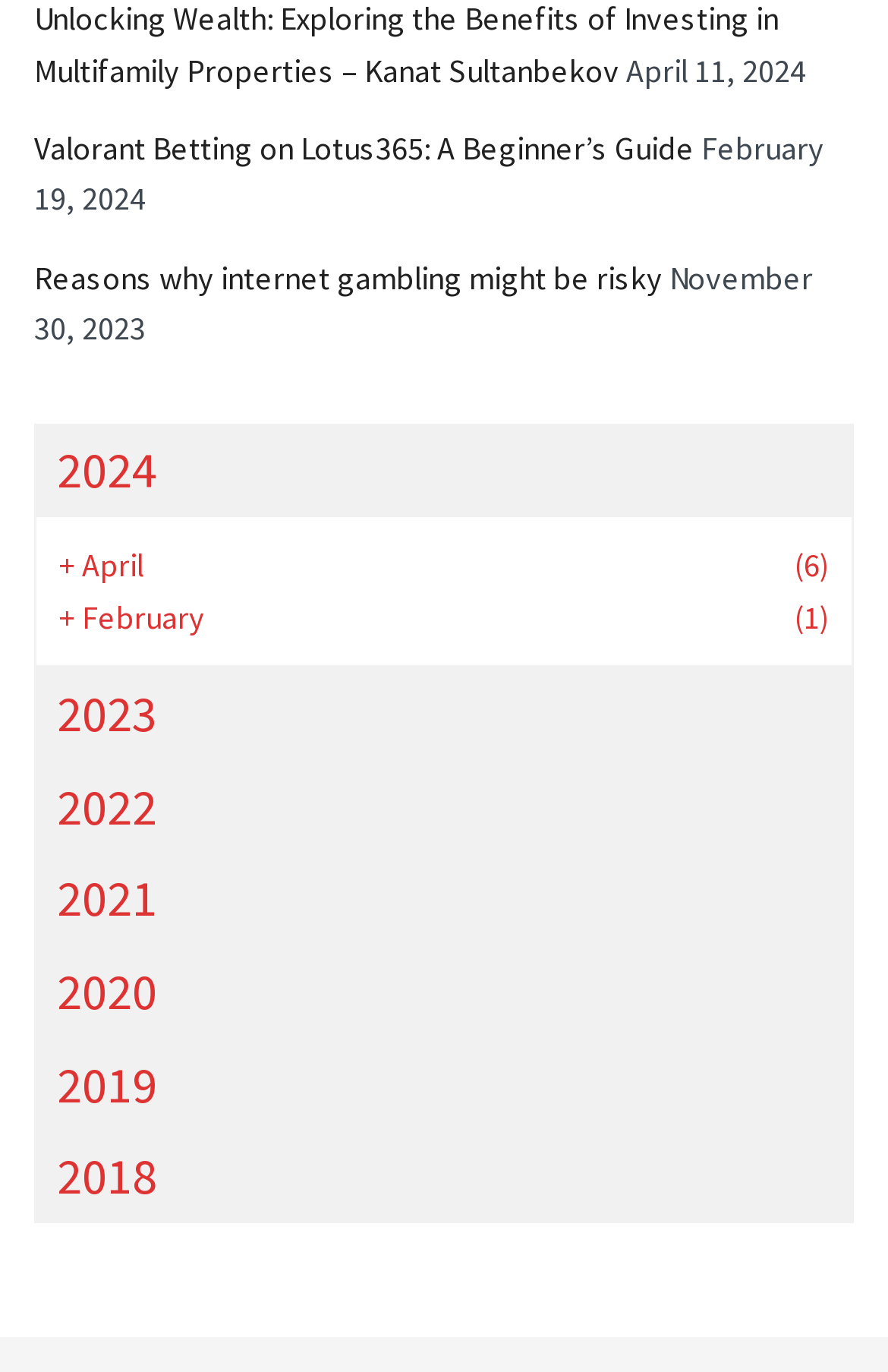Predict the bounding box of the UI element that fits this description: "+ April (6)".

[0.067, 0.394, 0.933, 0.431]